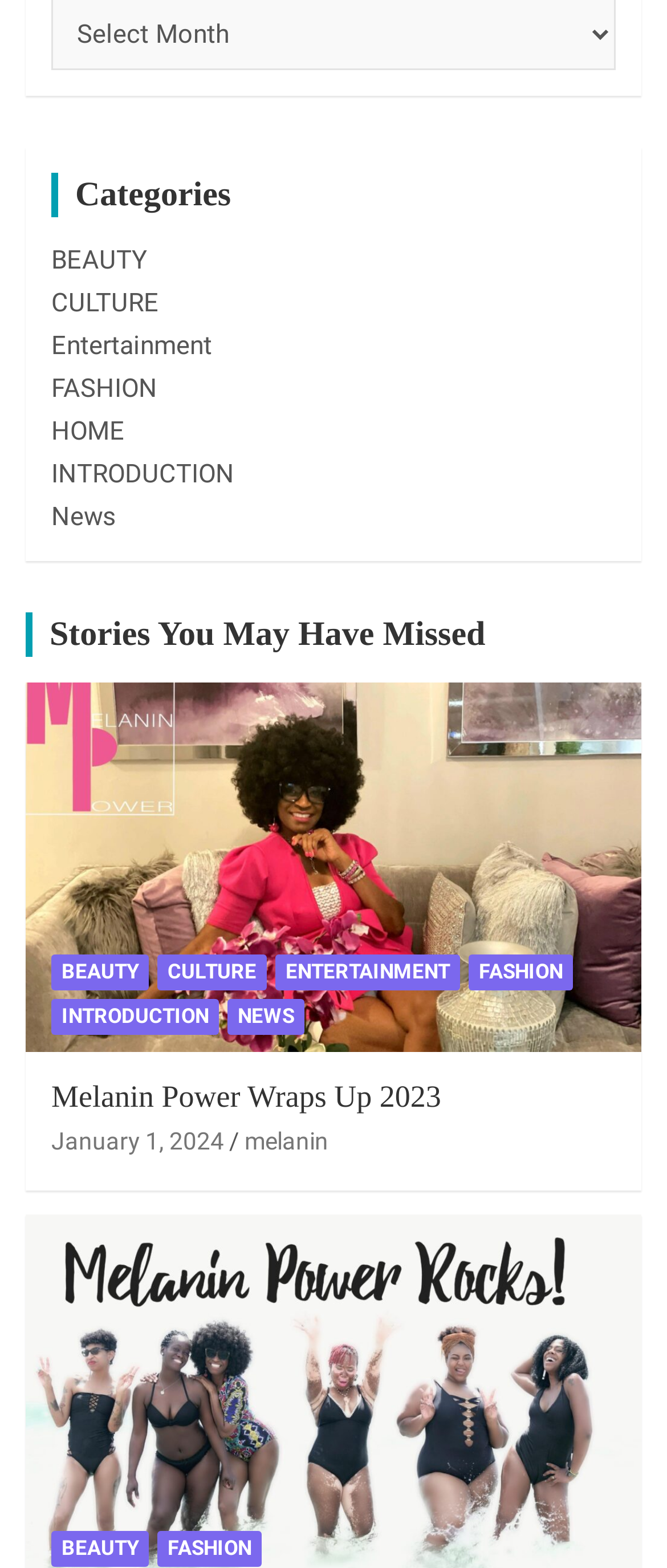Please determine the bounding box coordinates of the clickable area required to carry out the following instruction: "View August 2022 archives". The coordinates must be four float numbers between 0 and 1, represented as [left, top, right, bottom].

None